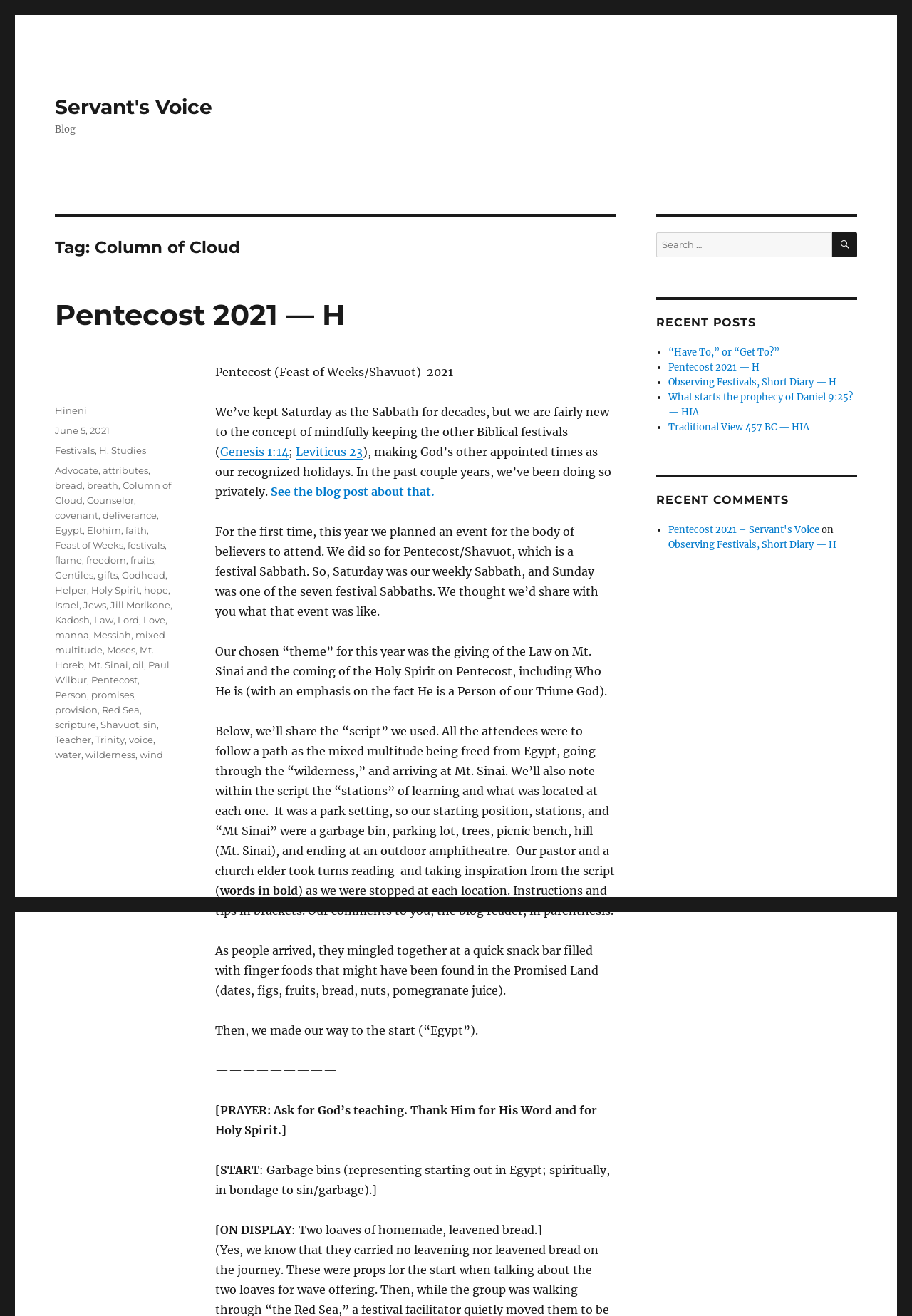Respond with a single word or short phrase to the following question: 
What is the title of the blog post?

Pentecost 2021 — H